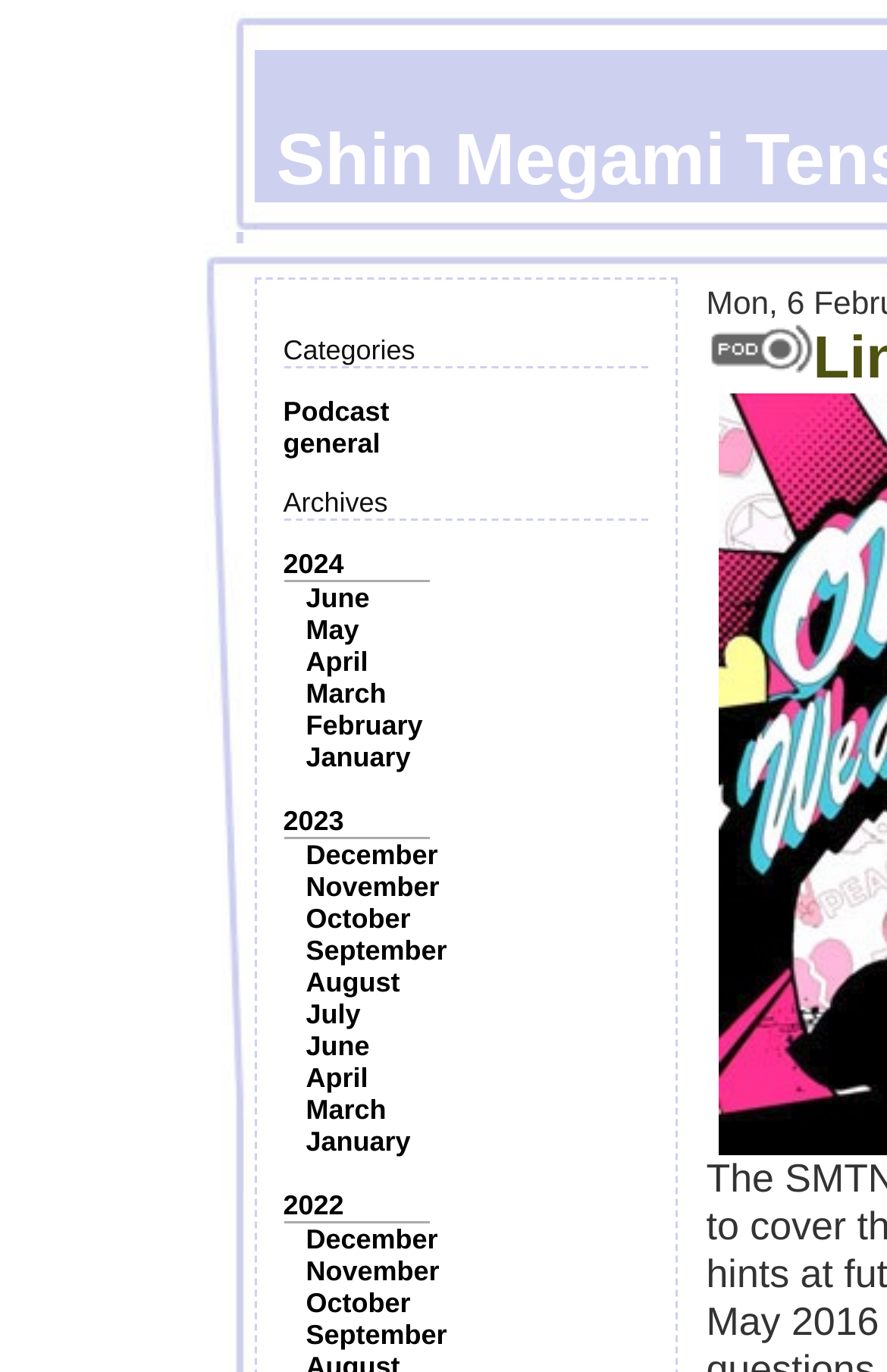Respond to the following query with just one word or a short phrase: 
How many years are listed in the archives?

3